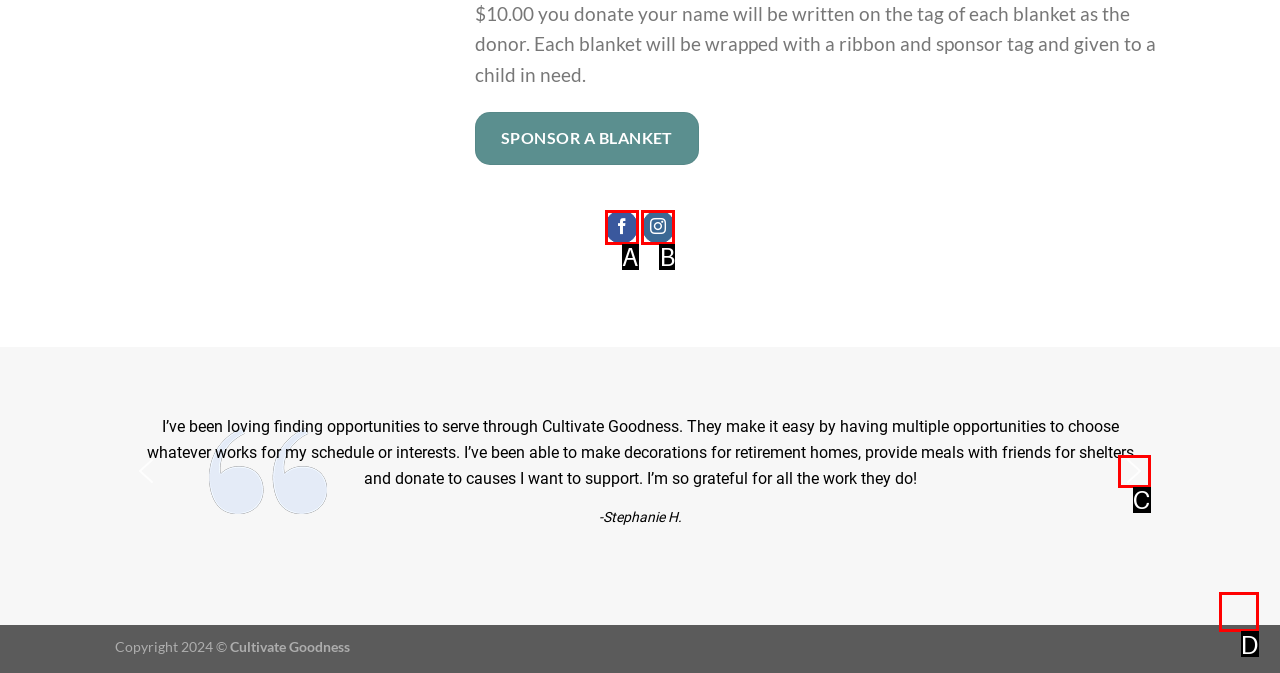Given the element description: title="Follow on Facebook", choose the HTML element that aligns with it. Indicate your choice with the corresponding letter.

A